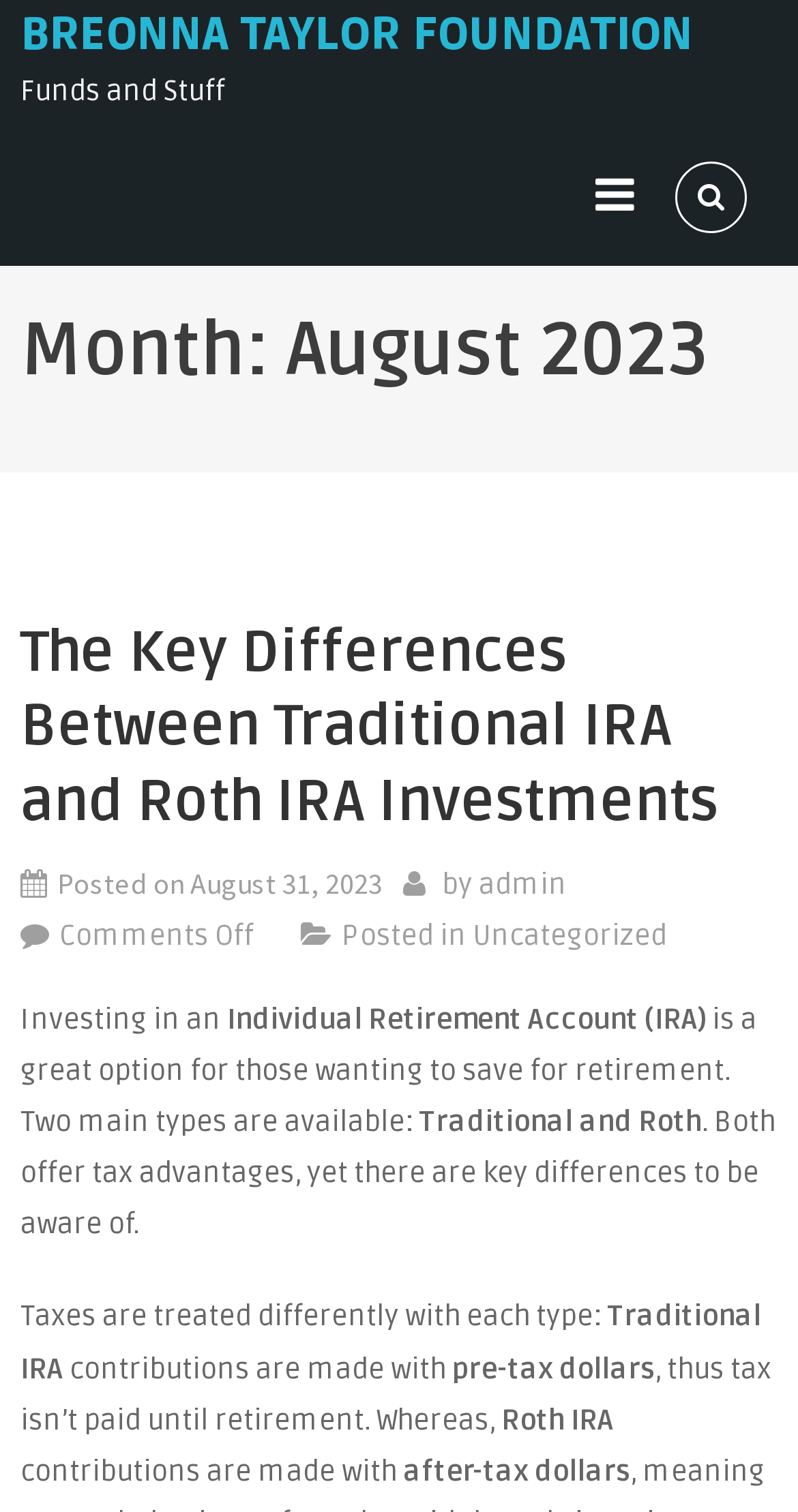Using the information shown in the image, answer the question with as much detail as possible: What type of account is discussed in the article?

The article discusses the Individual Retirement Account (IRA), which is mentioned in the static text element with the text 'Investing in an Individual Retirement Account (IRA)'.